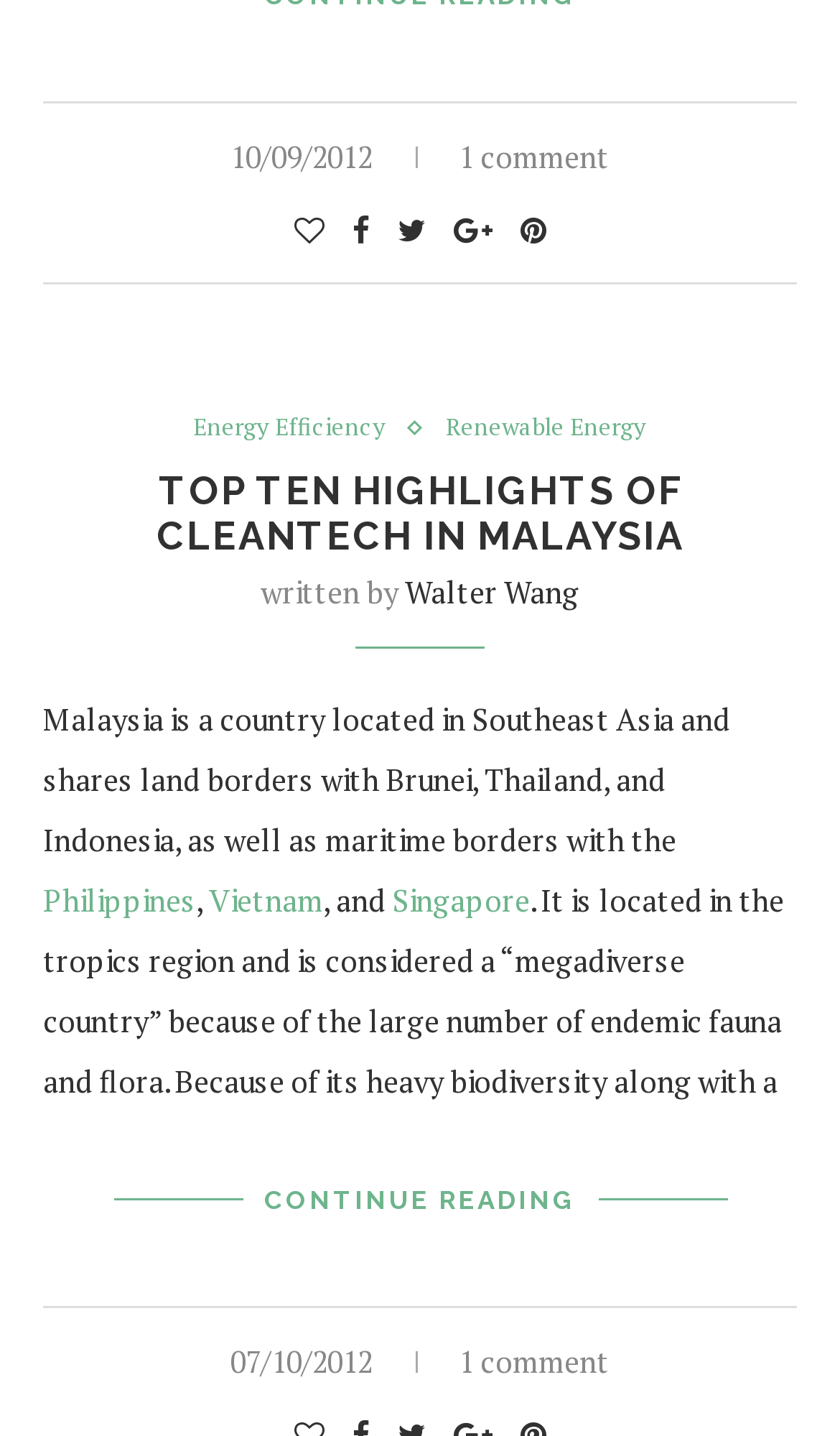Reply to the question with a brief word or phrase: What is the action represented by the icon ''?

Like